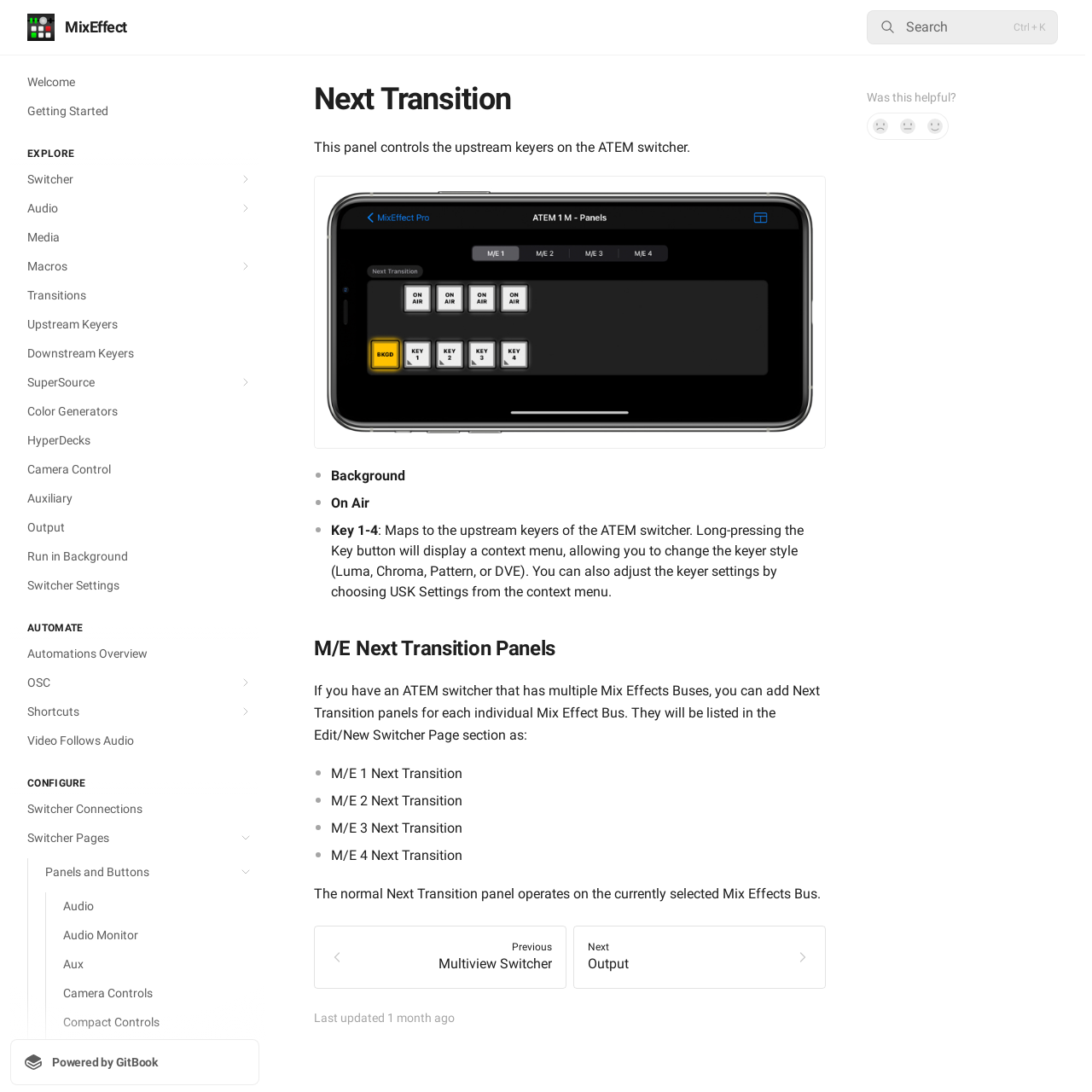Using details from the image, please answer the following question comprehensively:
How many links are there in the 'CONFIGURE' section?

The 'CONFIGURE' section is located at the bottom left of the webpage, and it contains three links: 'Switcher Connections', 'Switcher Pages', and 'Panels and Buttons'.